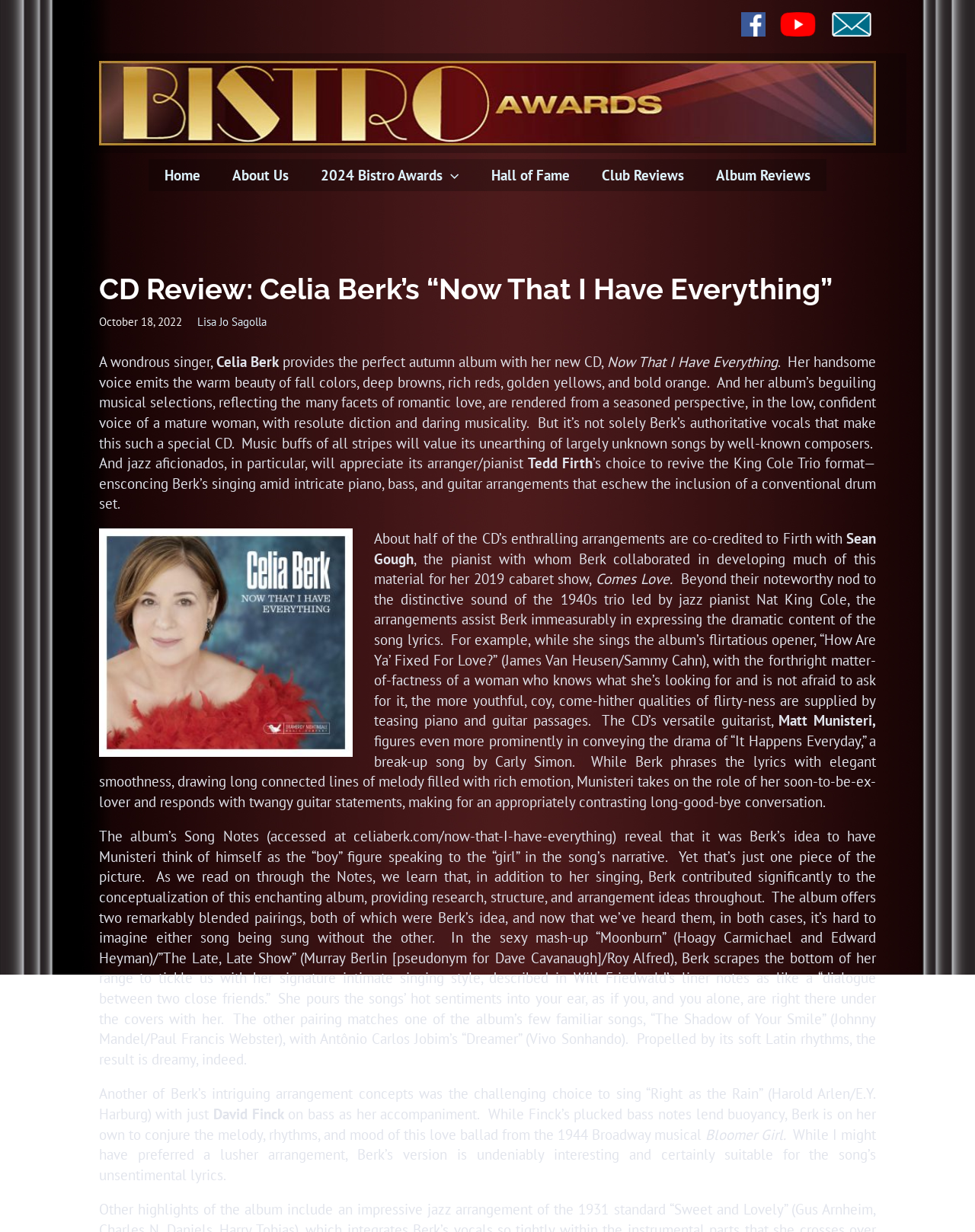Please identify the bounding box coordinates of the clickable region that I should interact with to perform the following instruction: "Click the '2024 Bistro Awards' link". The coordinates should be expressed as four float numbers between 0 and 1, i.e., [left, top, right, bottom].

[0.314, 0.13, 0.486, 0.155]